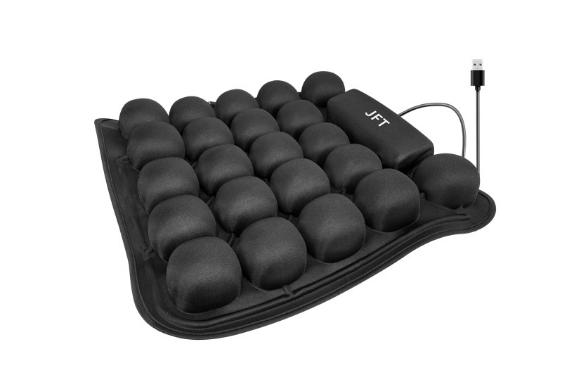Explain in detail what you see in the image.

The image showcases a modern 3D Intelligent Pneumatic Air Cell Cushion Massage device, designed to enhance comfort and provide therapeutic benefits. The cushion features an arrangement of multiple padded air cells that are engineered to contour to the body, aiding in stress reduction and promoting relaxation. Attached to the cushion is a USB connector, indicating its functionality and power source. The product is branded with the logo "JFT," signifying its commitment to innovative design and quality. This cushion is ideal for users seeking an effective solution for deep tissue massage, ultimately enhancing overall wellness.